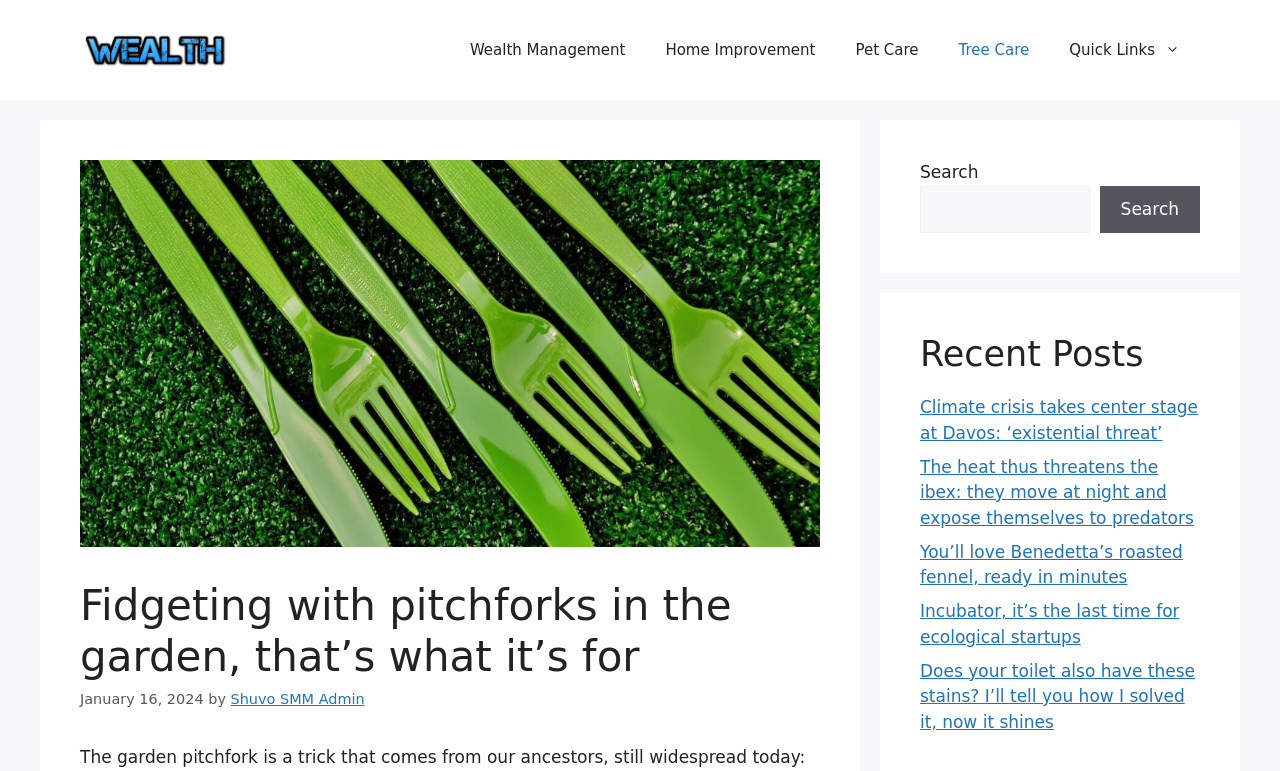What is the website about?
Carefully analyze the image and provide a detailed answer to the question.

Based on the navigation menu, the website seems to be about wealth management, home improvement, pet care, tree care, and other related topics. The presence of a search bar and recent posts section also suggests that the website is a blog or news site that provides information and articles on these topics.